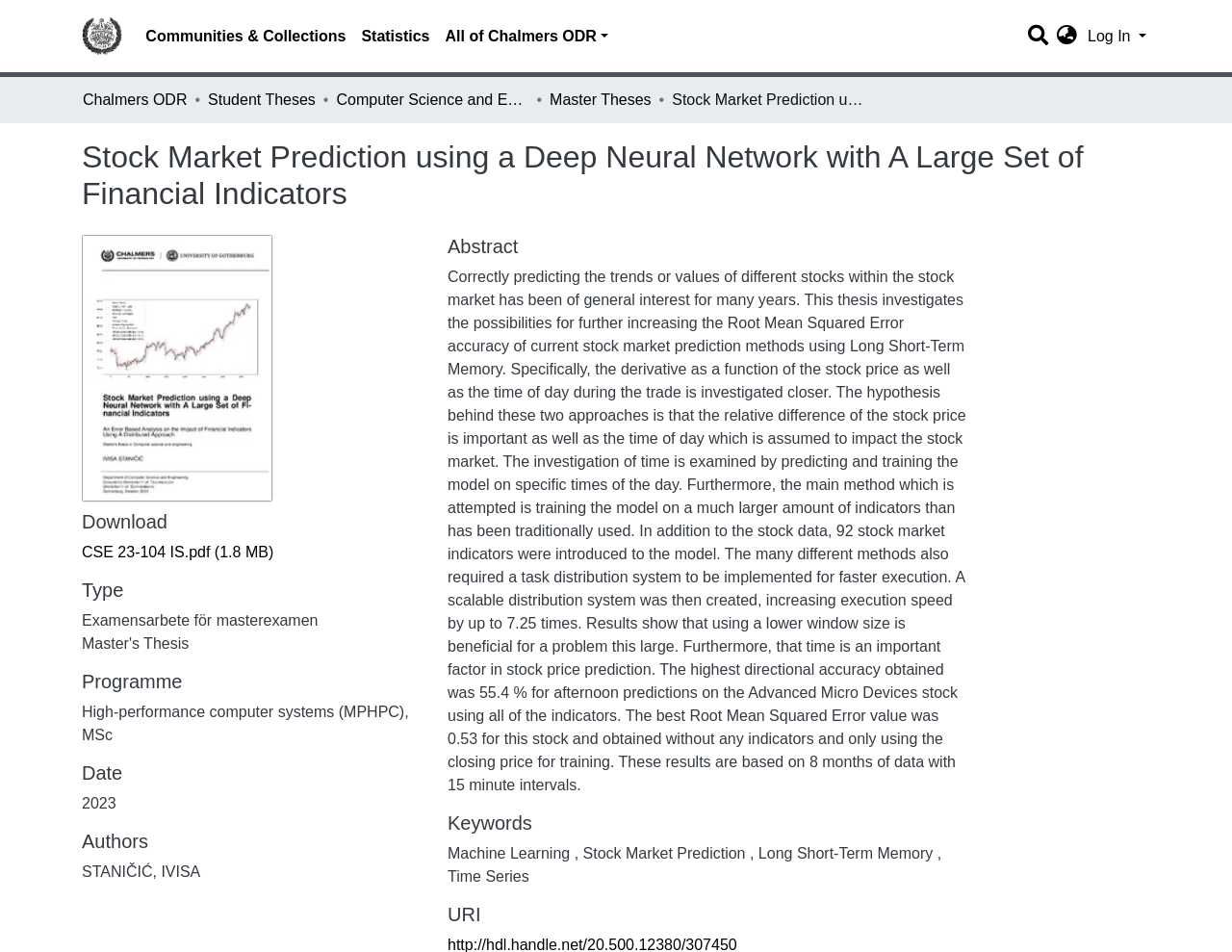Please determine the bounding box coordinates of the clickable area required to carry out the following instruction: "Download the thesis PDF". The coordinates must be four float numbers between 0 and 1, represented as [left, top, right, bottom].

[0.066, 0.571, 0.222, 0.588]